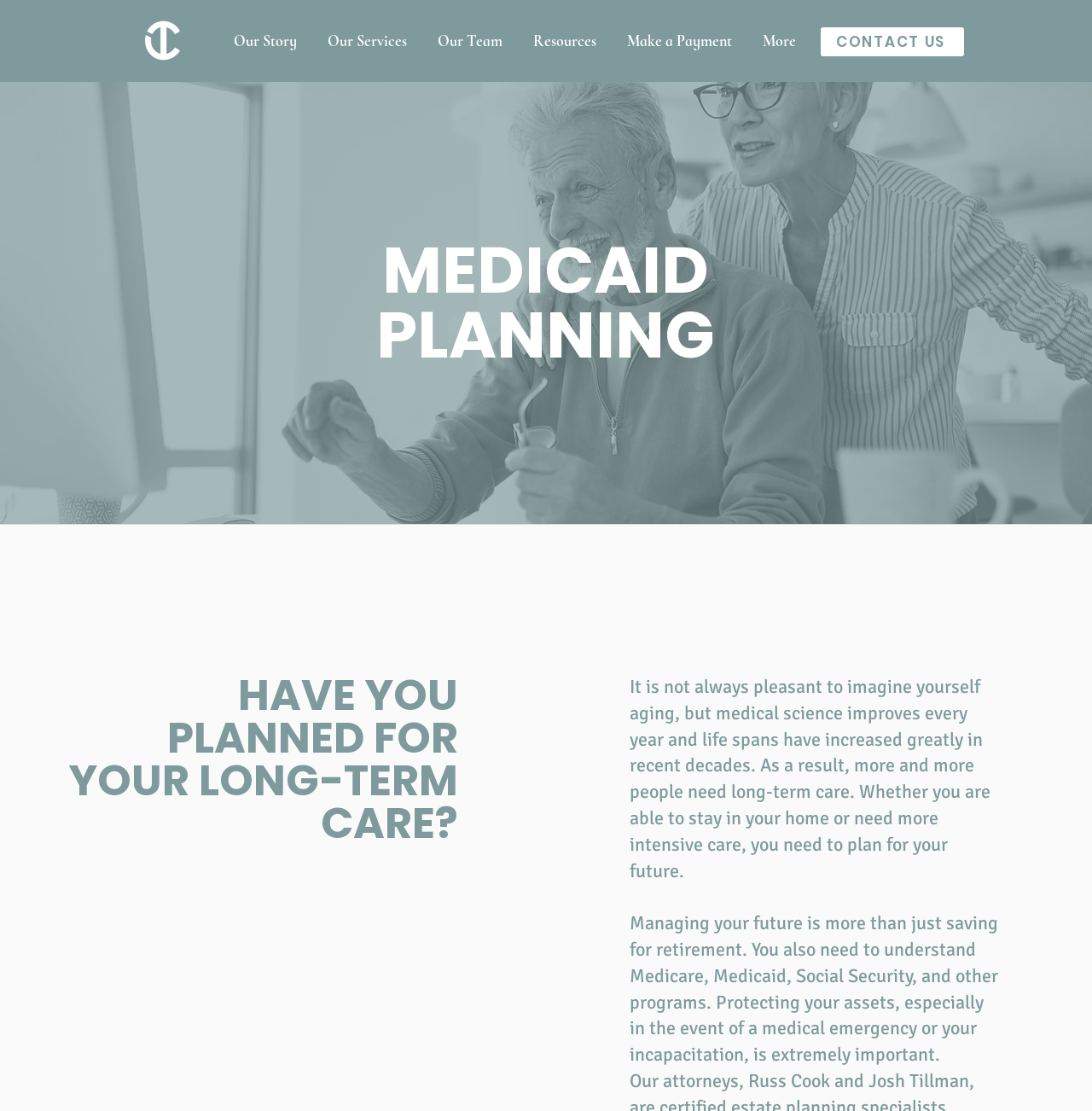What is the purpose of Medicaid Planning?
Please respond to the question thoroughly and include all relevant details.

According to the webpage, Medicaid Planning is necessary for long-term care, whether it's staying in your home or needing more intensive care. The webpage emphasizes the importance of planning for your future, especially in the event of a medical emergency or incapacitation.